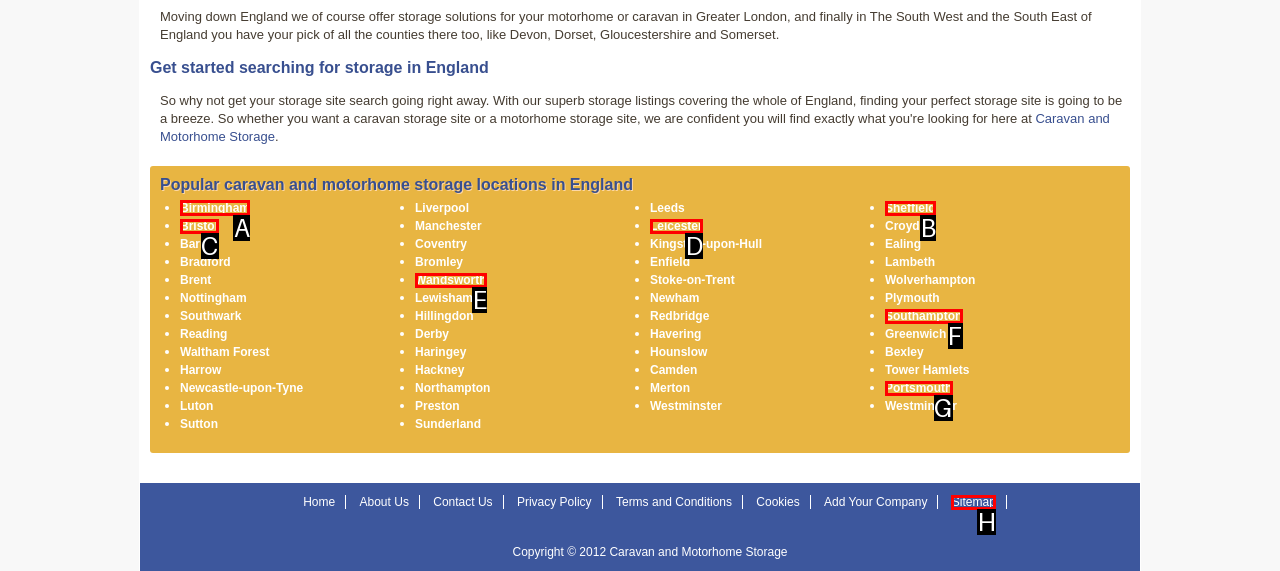Decide which UI element to click to accomplish the task: Search for storage in Birmingham
Respond with the corresponding option letter.

A